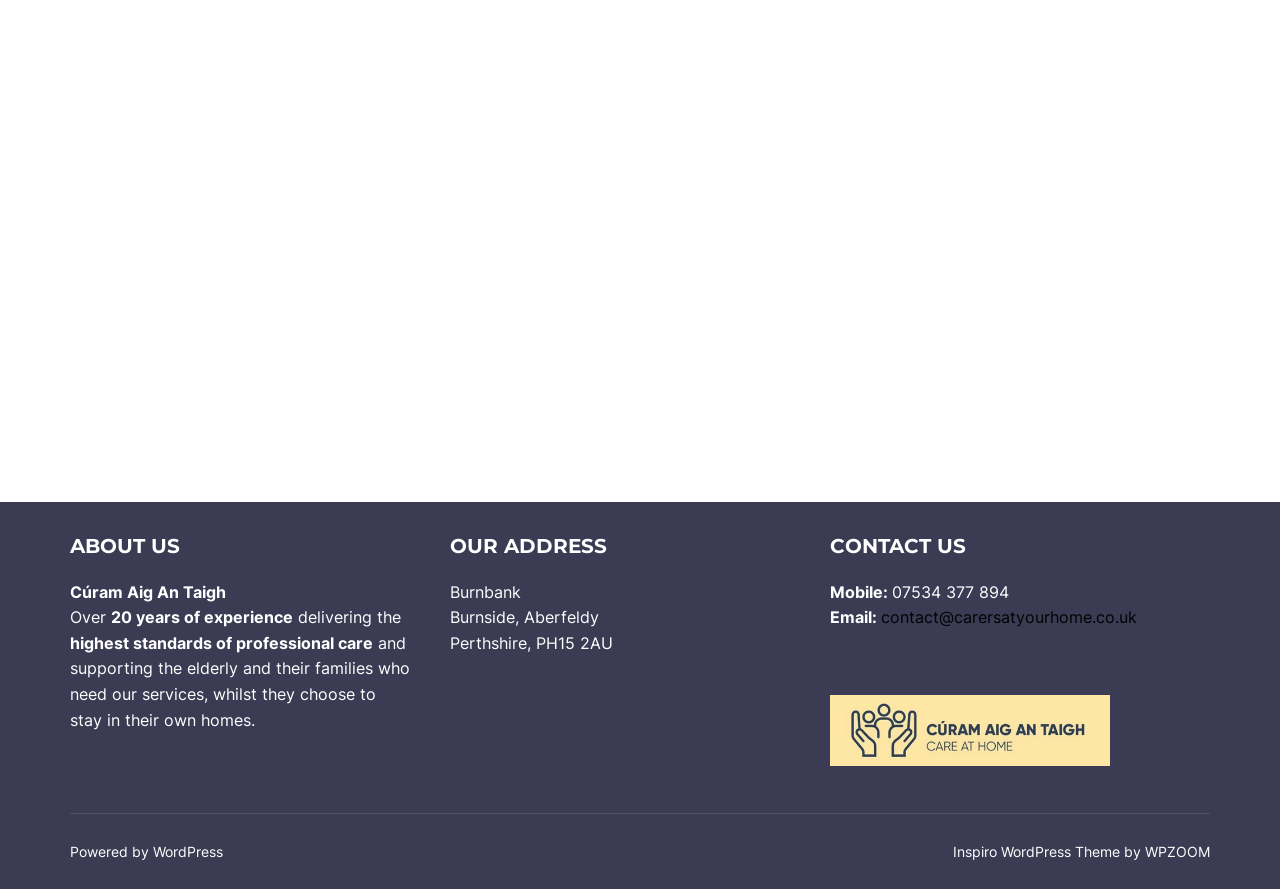What is the name of the organization?
Using the screenshot, give a one-word or short phrase answer.

Care at Home